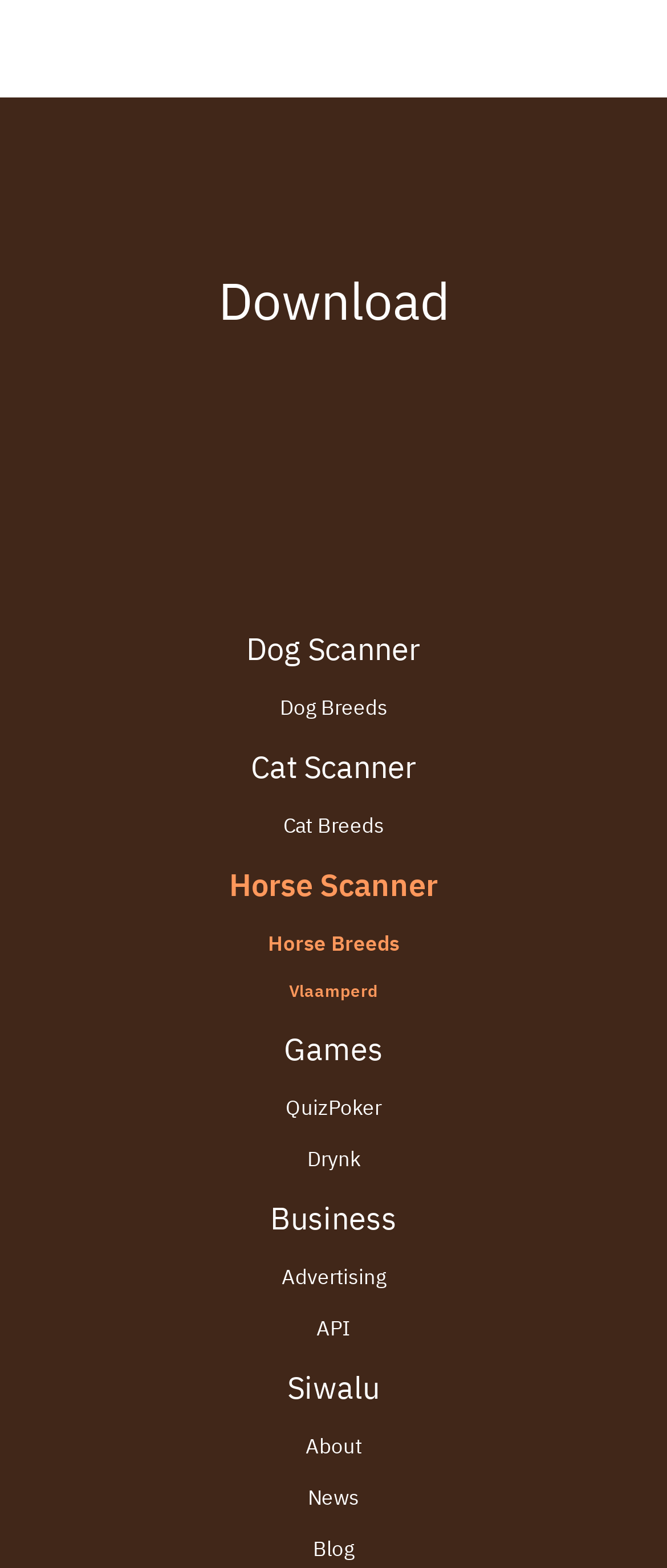Specify the bounding box coordinates of the area to click in order to execute this command: 'Learn about horse breeds'. The coordinates should consist of four float numbers ranging from 0 to 1, and should be formatted as [left, top, right, bottom].

[0.038, 0.586, 0.962, 0.619]